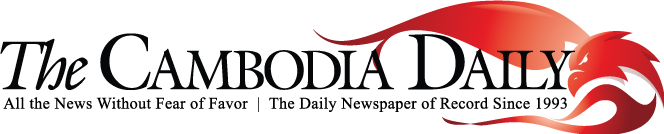Generate a detailed caption that encompasses all aspects of the image.

The image features the prominent logo of "The Cambodia Daily," a notable newspaper revered for its commitment to independent journalism in Cambodia since 1993. The logo is designed with bold, elegant font, representing the publication's mission to deliver news impartially and without bias. Accompanying the logo is a tagline that emphasizes its dedication to providing "All the News Without Fear of Favor," further underscoring its role as a vital source of information for readers. The design incorporates vibrant red accents that symbolize passion and urgency, making it visually striking and memorable.